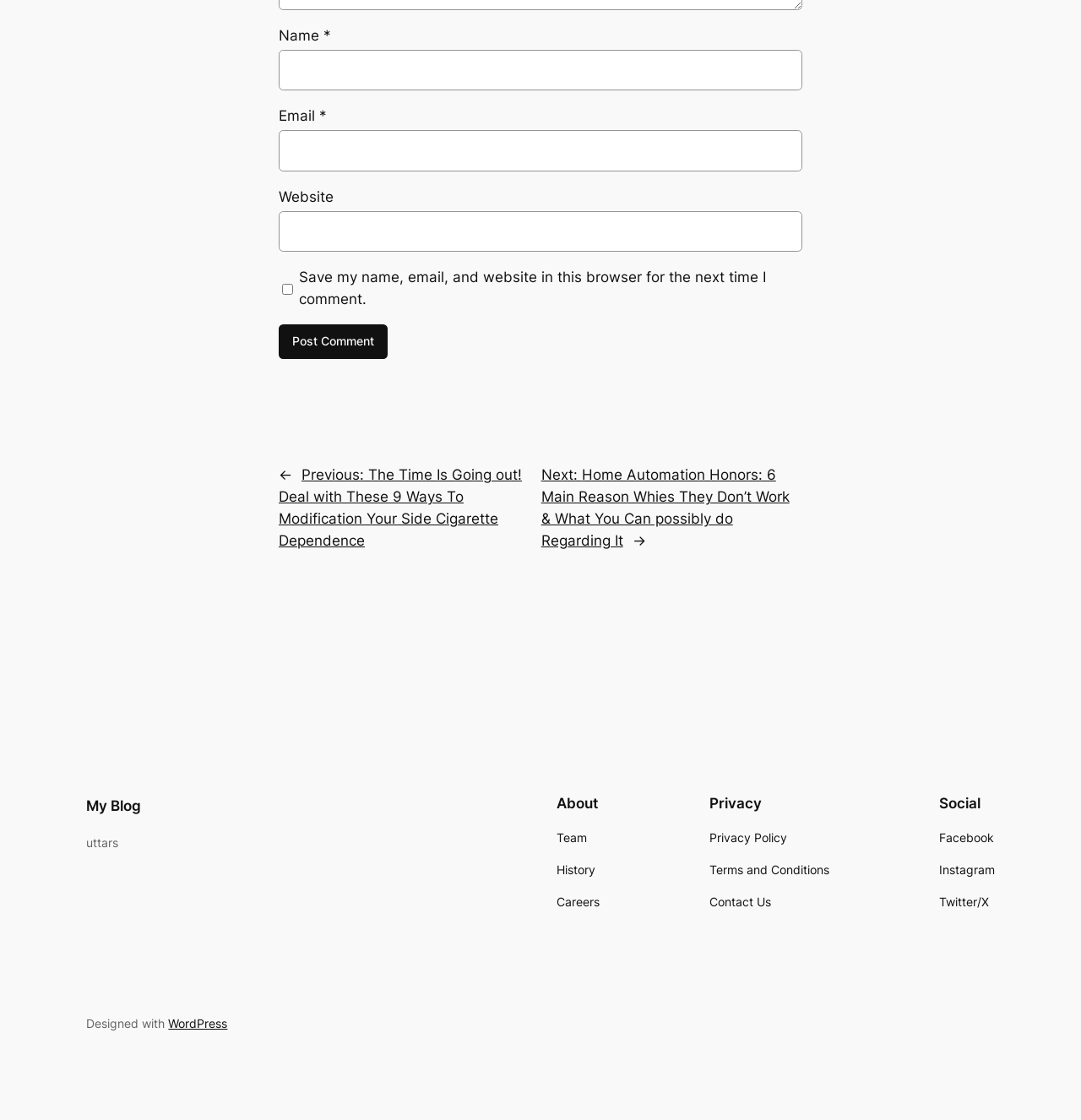Find the coordinates for the bounding box of the element with this description: "Team".

[0.515, 0.74, 0.543, 0.756]